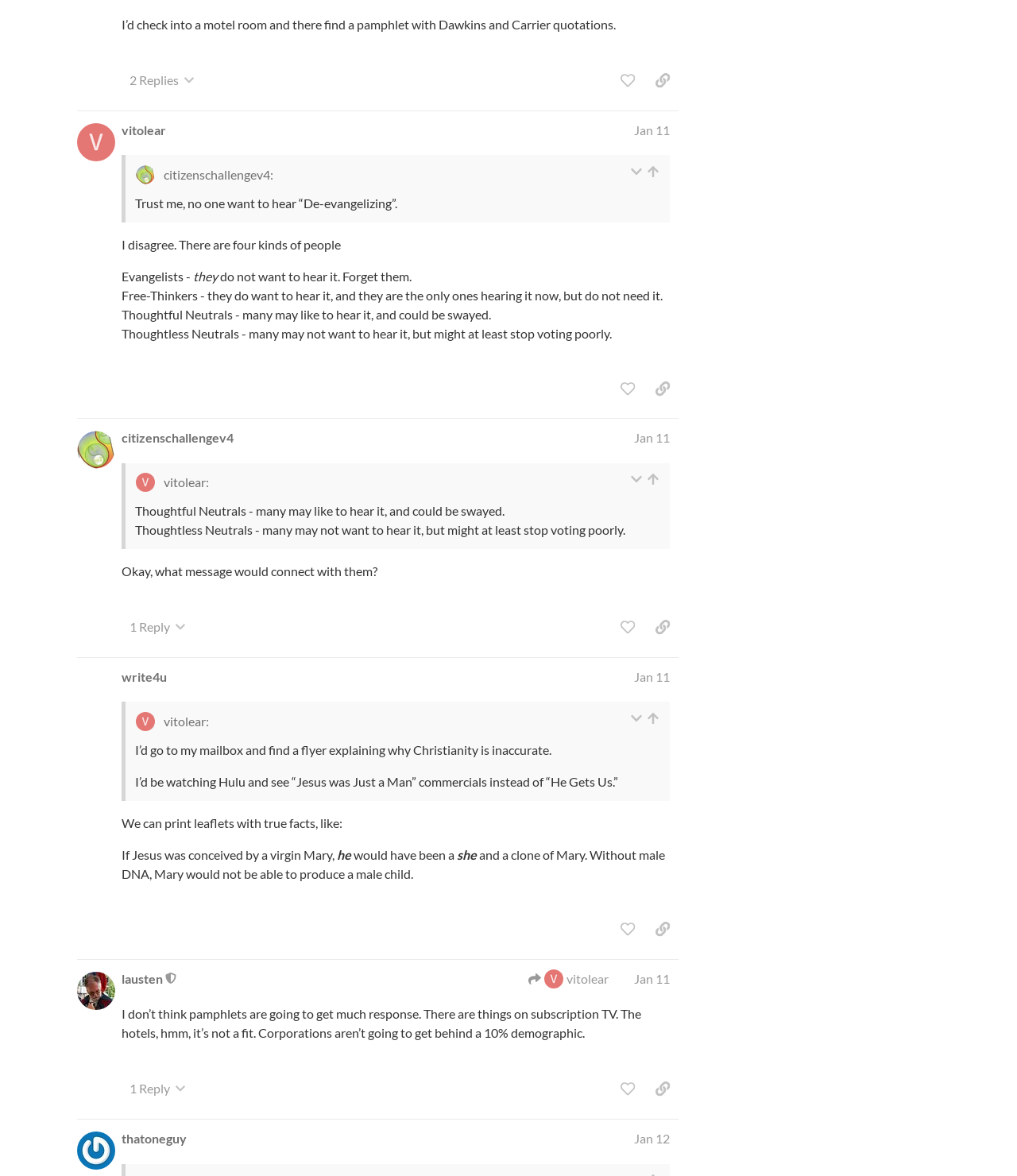Identify the bounding box of the UI component described as: "lausten".

[0.119, 0.825, 0.16, 0.84]